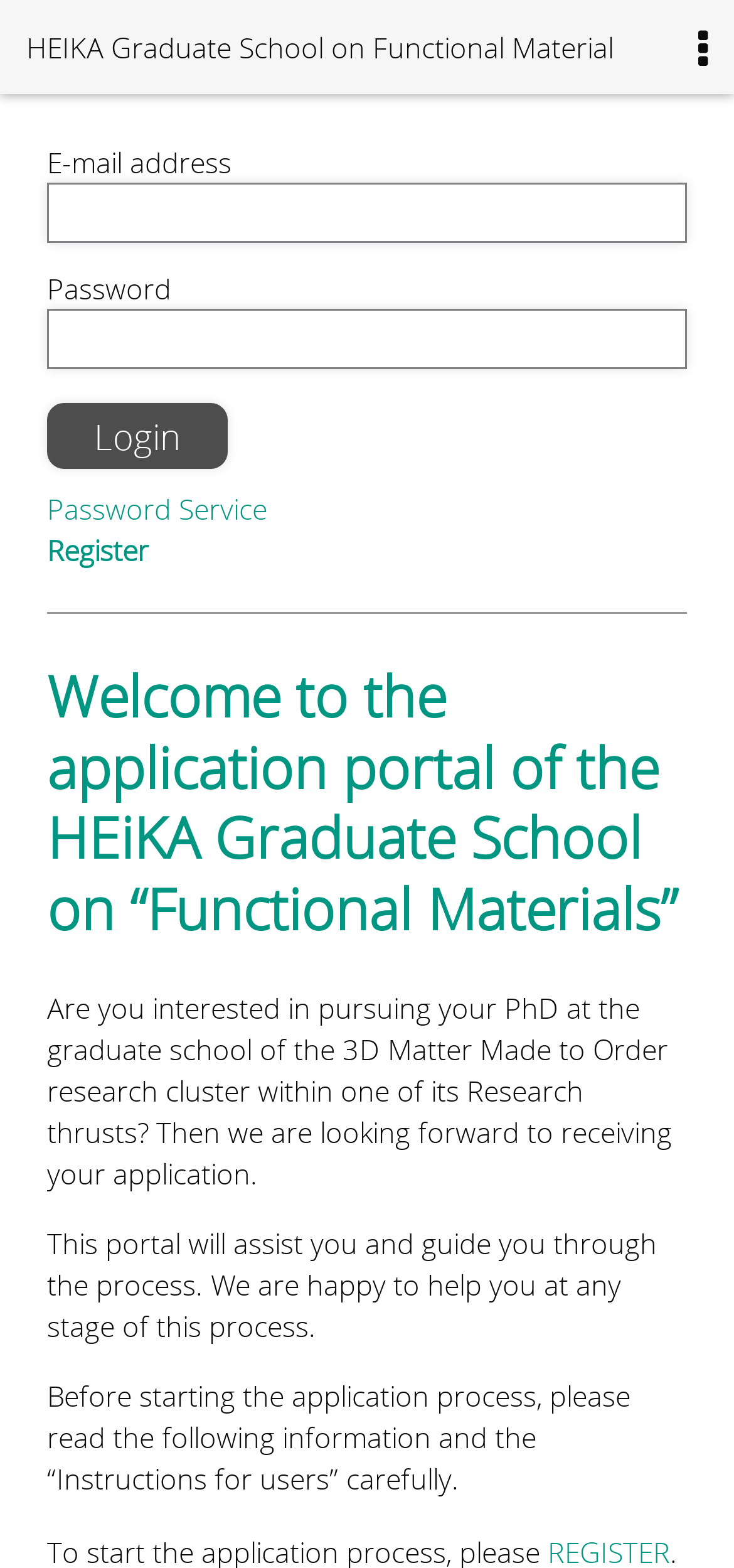What is the purpose of this portal?
Could you answer the question in a detailed manner, providing as much information as possible?

The purpose of this portal can be inferred from the static text elements on the page, which mention pursuing a PhD at the graduate school and guiding users through the application process.